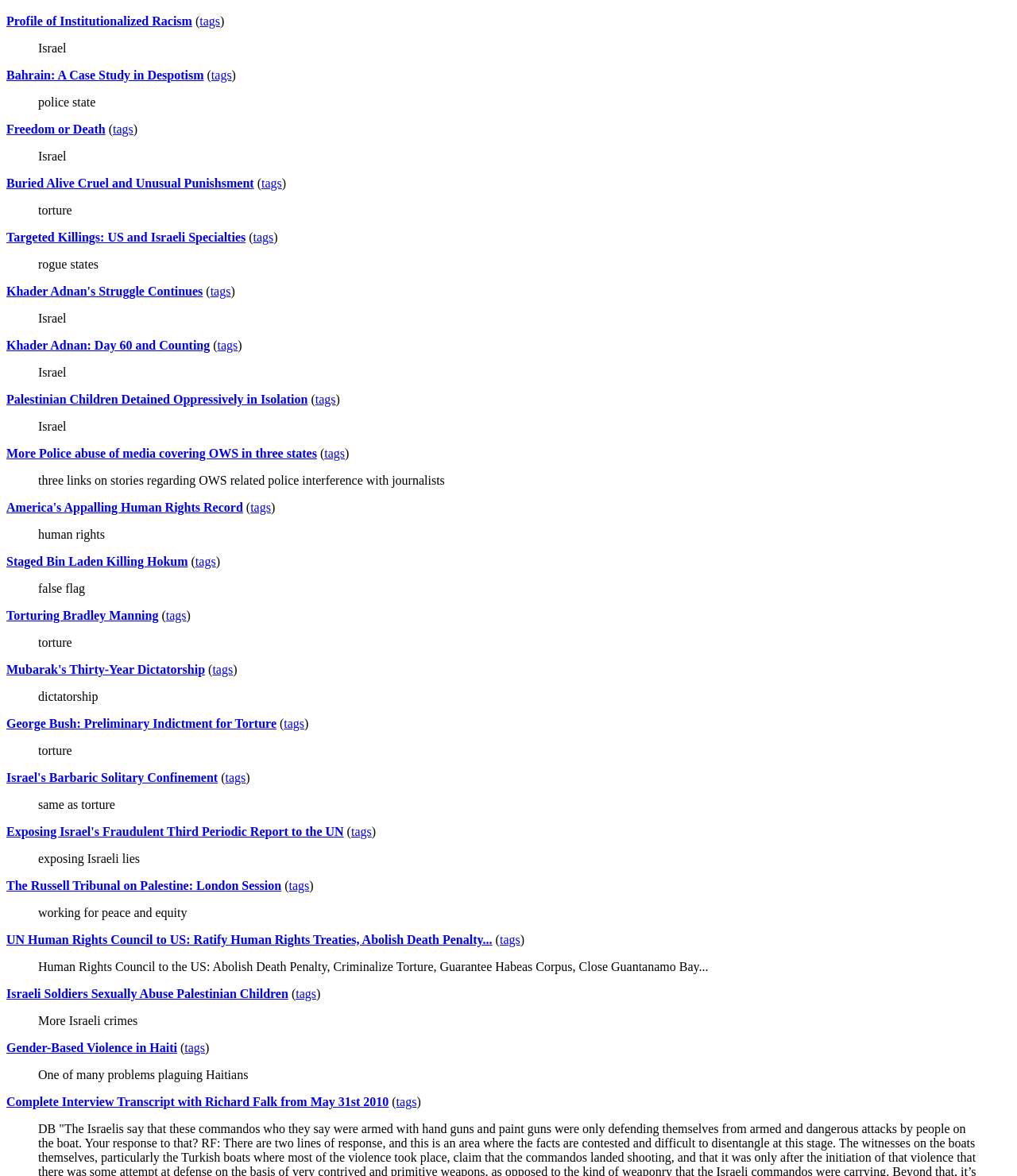Provide the bounding box coordinates of the UI element that matches the description: "Freedom or Death".

[0.006, 0.104, 0.104, 0.115]